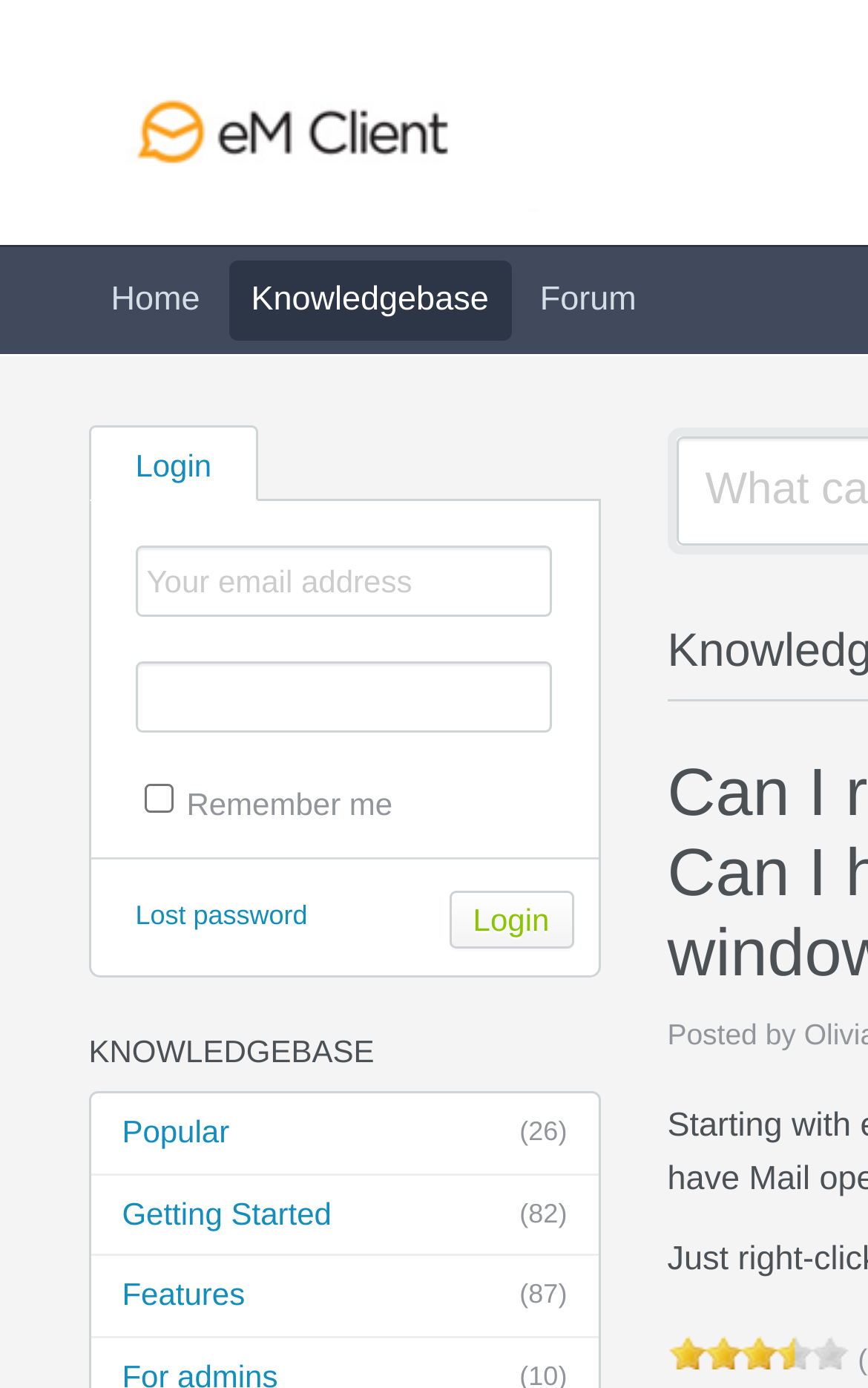Could you find the bounding box coordinates of the clickable area to complete this instruction: "Enter email address"?

[0.156, 0.393, 0.635, 0.444]